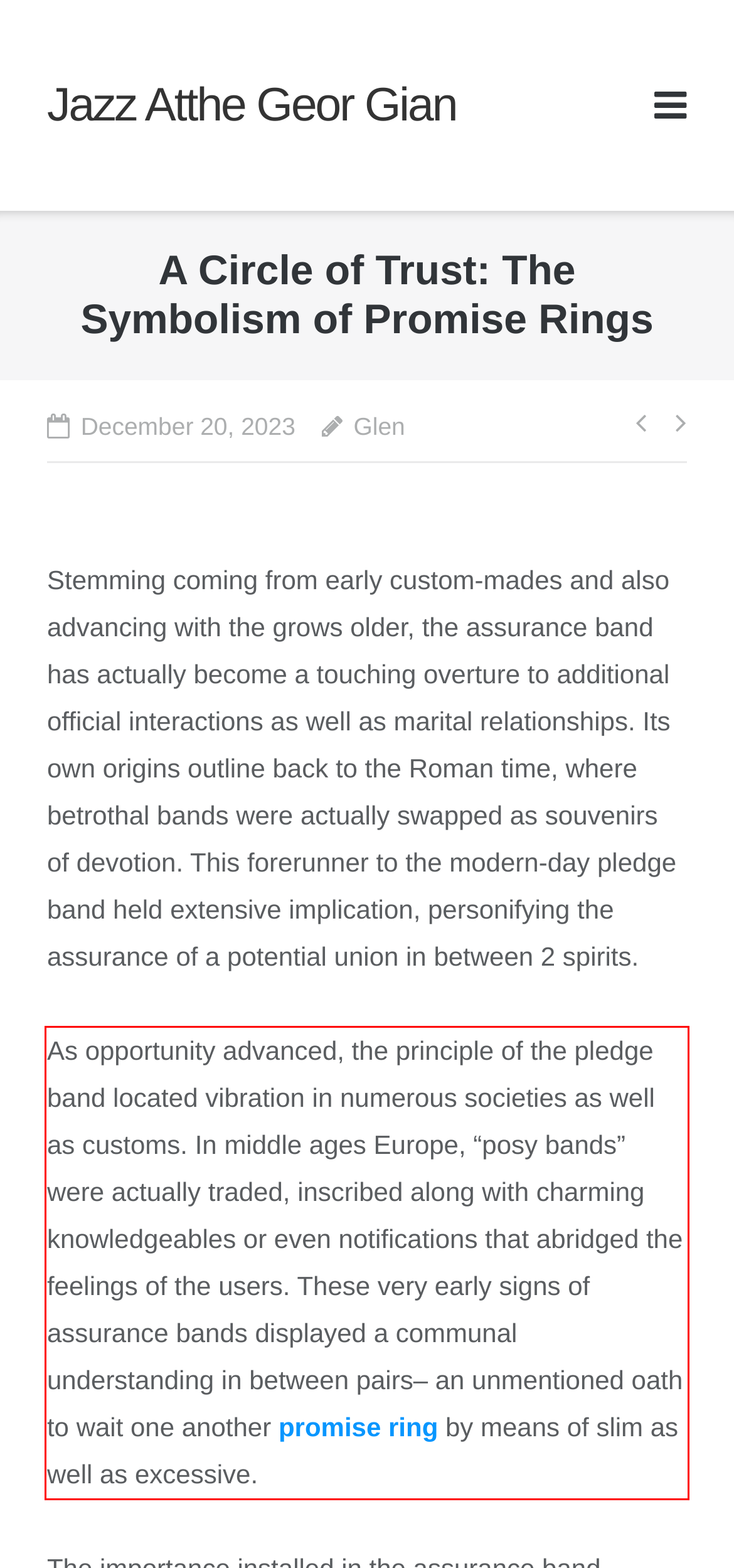You have a webpage screenshot with a red rectangle surrounding a UI element. Extract the text content from within this red bounding box.

As opportunity advanced, the principle of the pledge band located vibration in numerous societies as well as customs. In middle ages Europe, “posy bands” were actually traded, inscribed along with charming knowledgeables or even notifications that abridged the feelings of the users. These very early signs of assurance bands displayed a communal understanding in between pairs– an unmentioned oath to wait one another promise ring by means of slim as well as excessive.